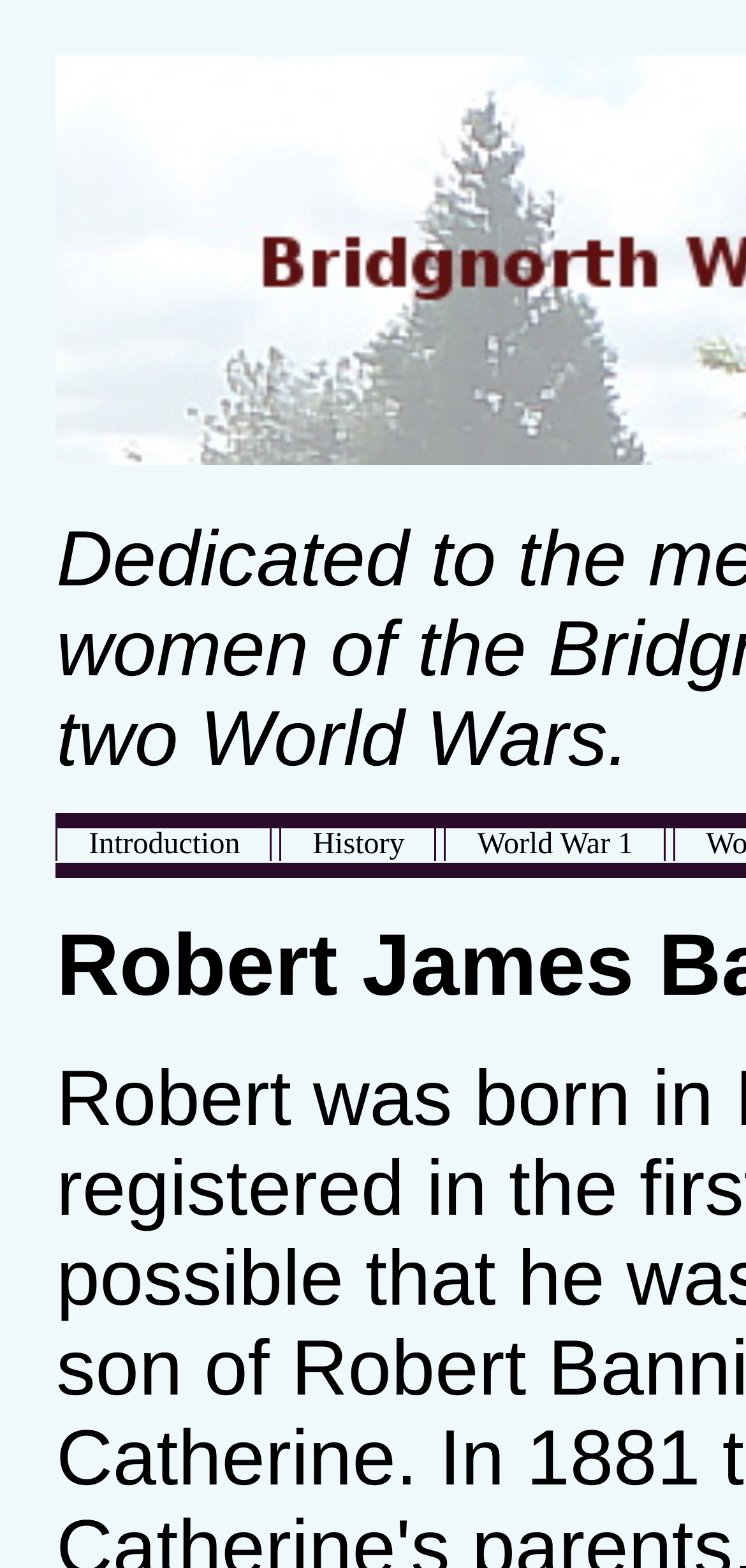Identify and provide the bounding box for the element described by: "History".

[0.378, 0.524, 0.583, 0.554]